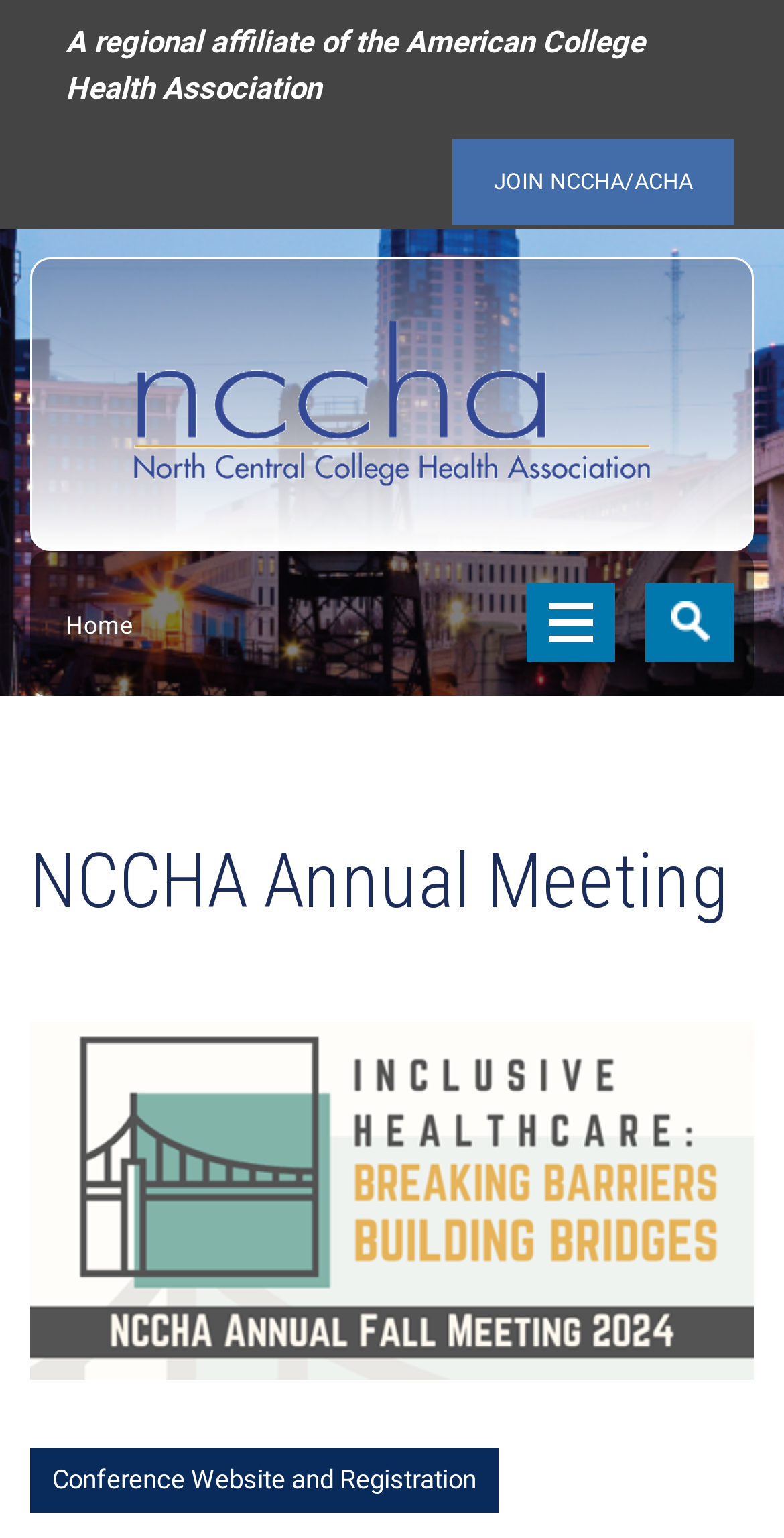What is the name of the regional affiliate?
Answer with a single word or phrase, using the screenshot for reference.

American College Health Association